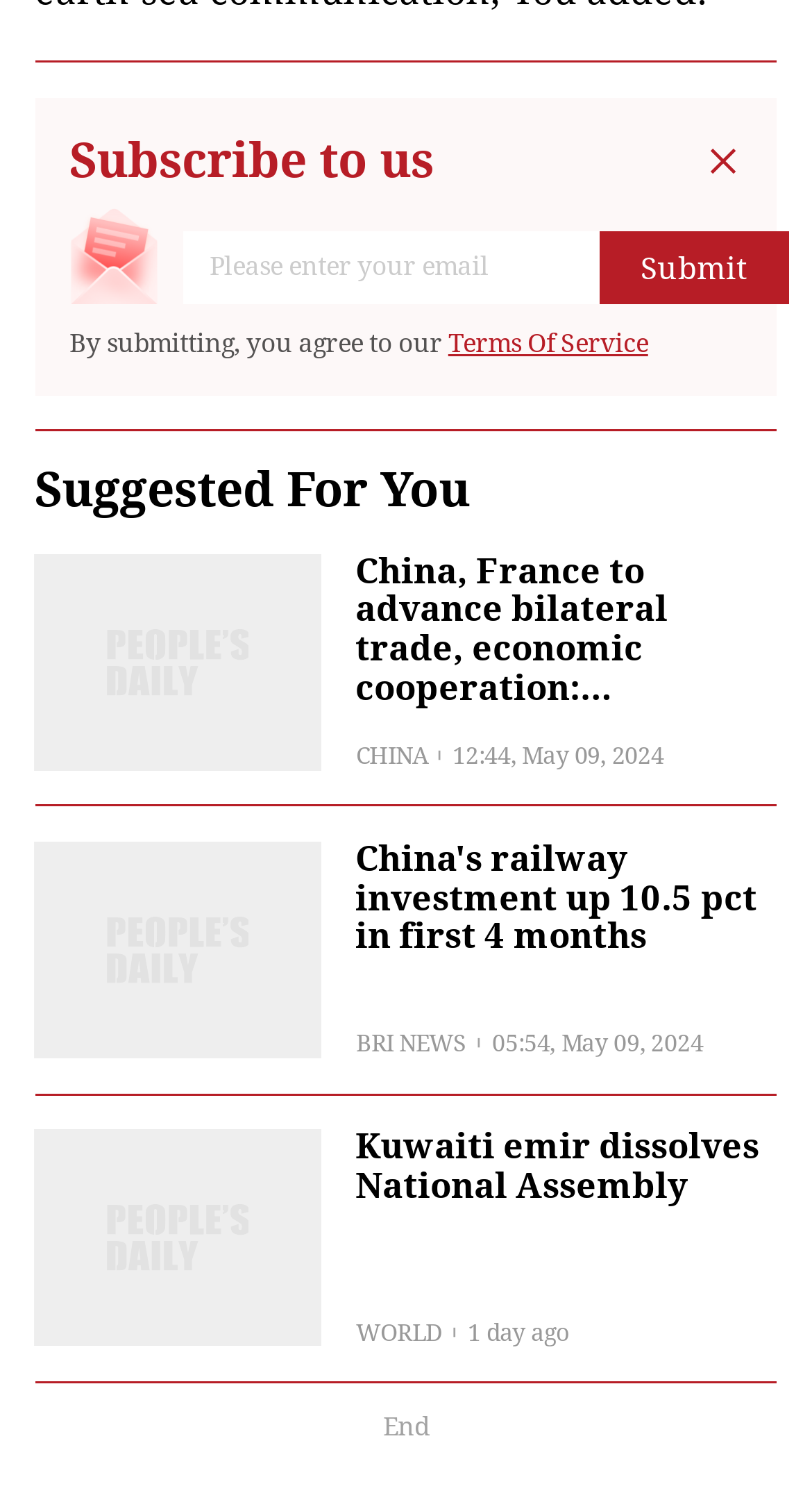What is the timestamp of the news 'BRI NEWS'?
Give a one-word or short-phrase answer derived from the screenshot.

05:54, May 09, 2024